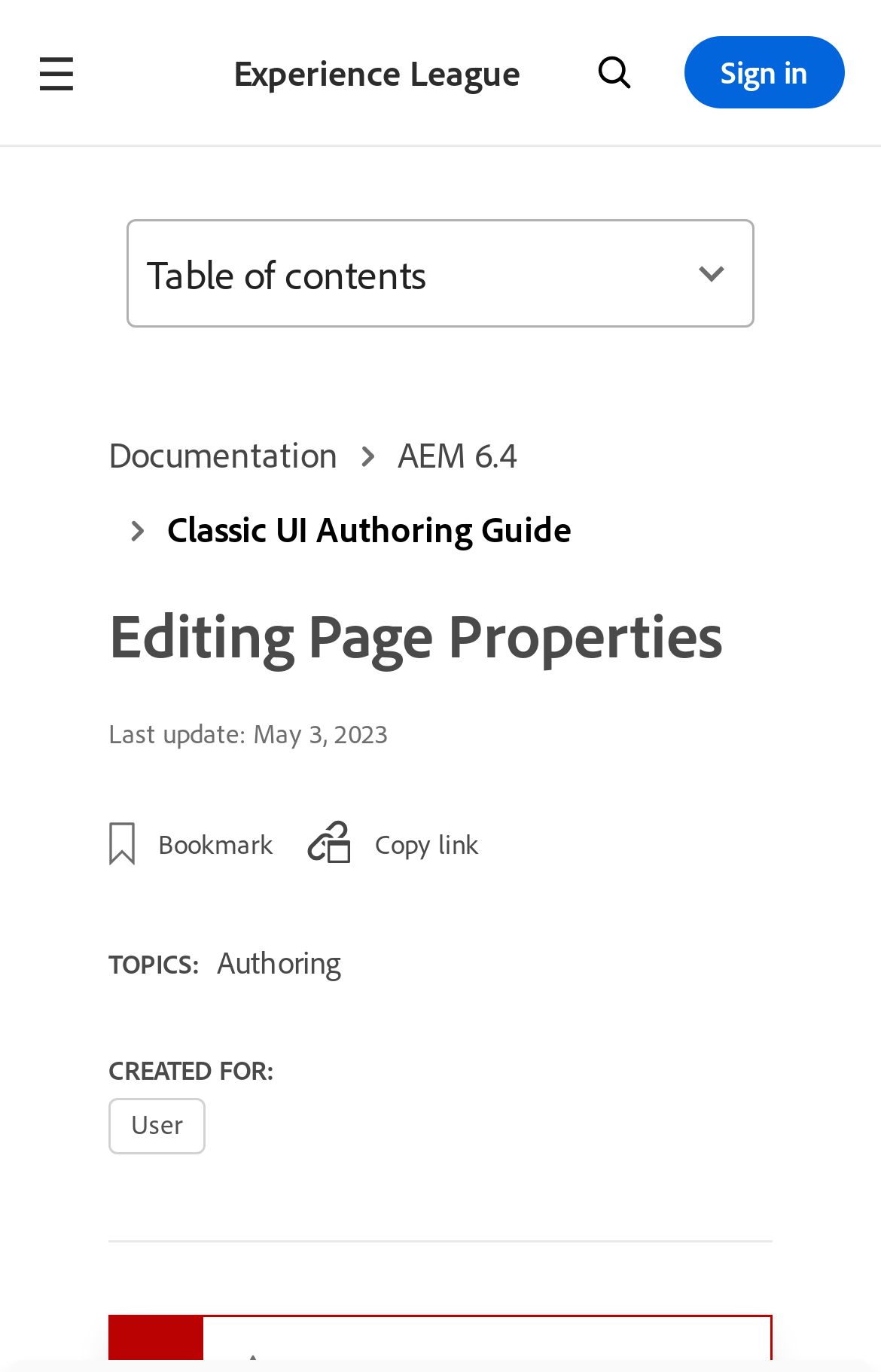Using the provided element description: "Asian Glow / Alcohol Flush", determine the bounding box coordinates of the corresponding UI element in the screenshot.

None